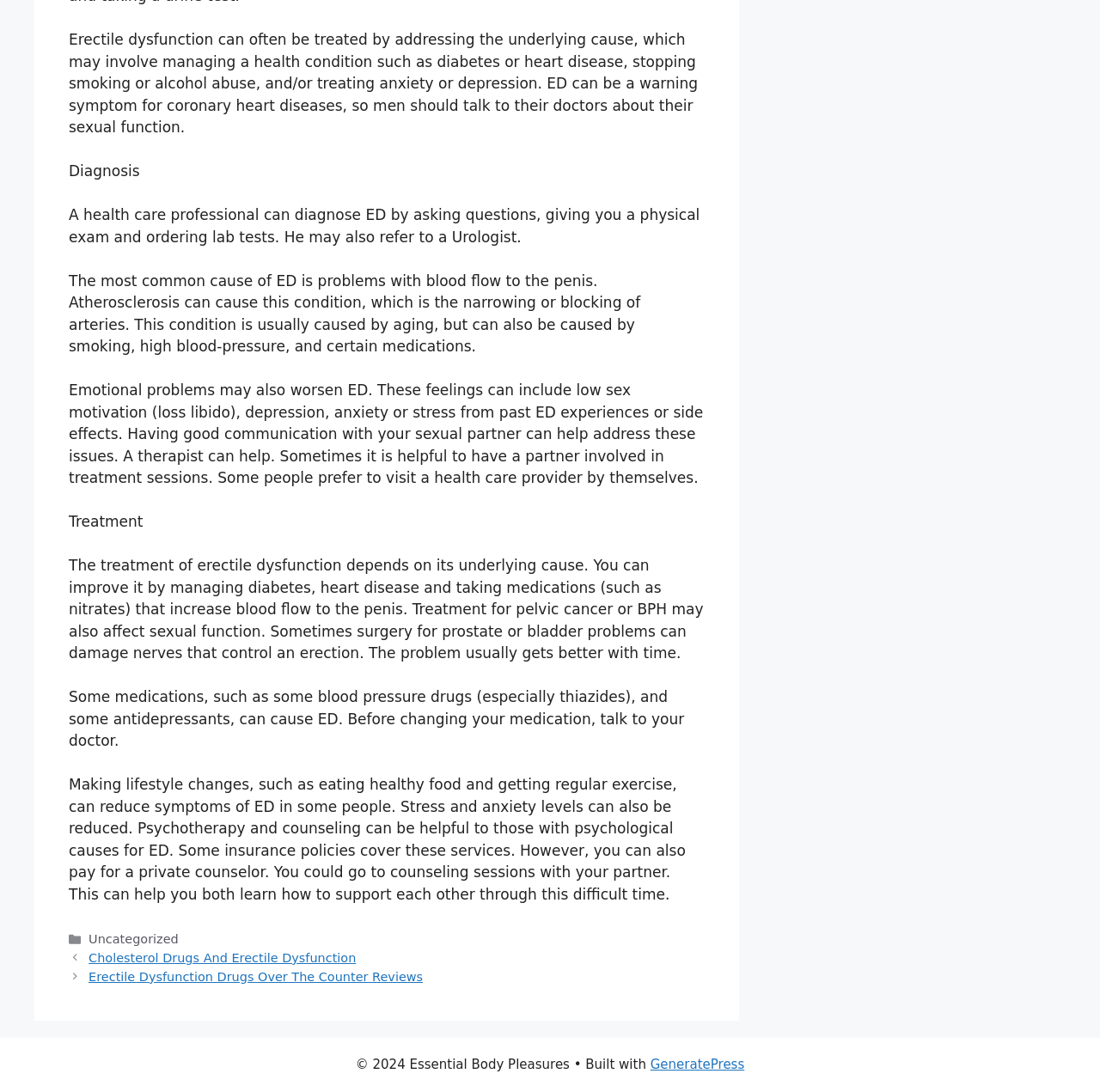Please answer the following question using a single word or phrase: 
What is a common cause of erectile dysfunction?

Problems with blood flow